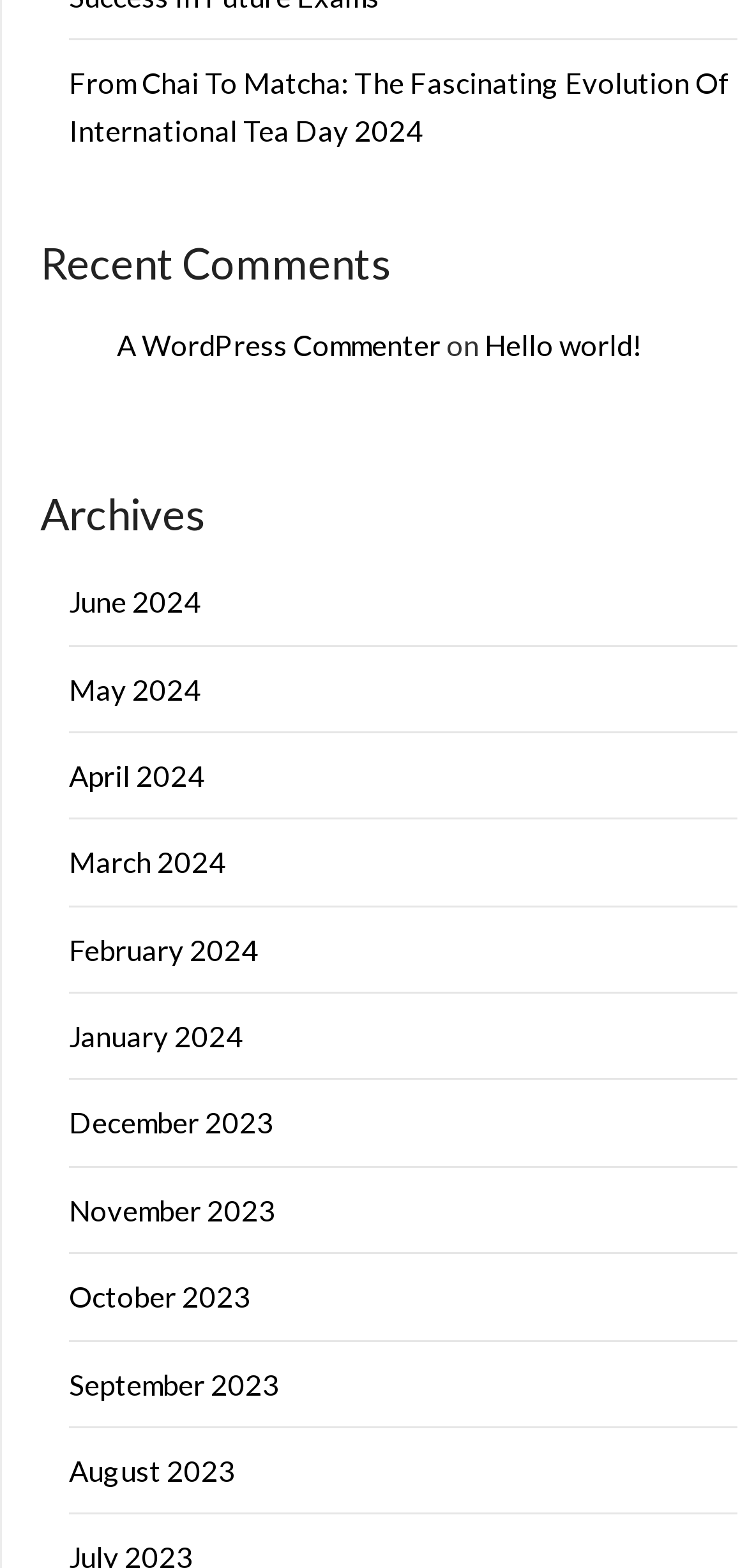Please give the bounding box coordinates of the area that should be clicked to fulfill the following instruction: "Read the comment from A WordPress Commenter". The coordinates should be in the format of four float numbers from 0 to 1, i.e., [left, top, right, bottom].

[0.156, 0.208, 0.59, 0.23]